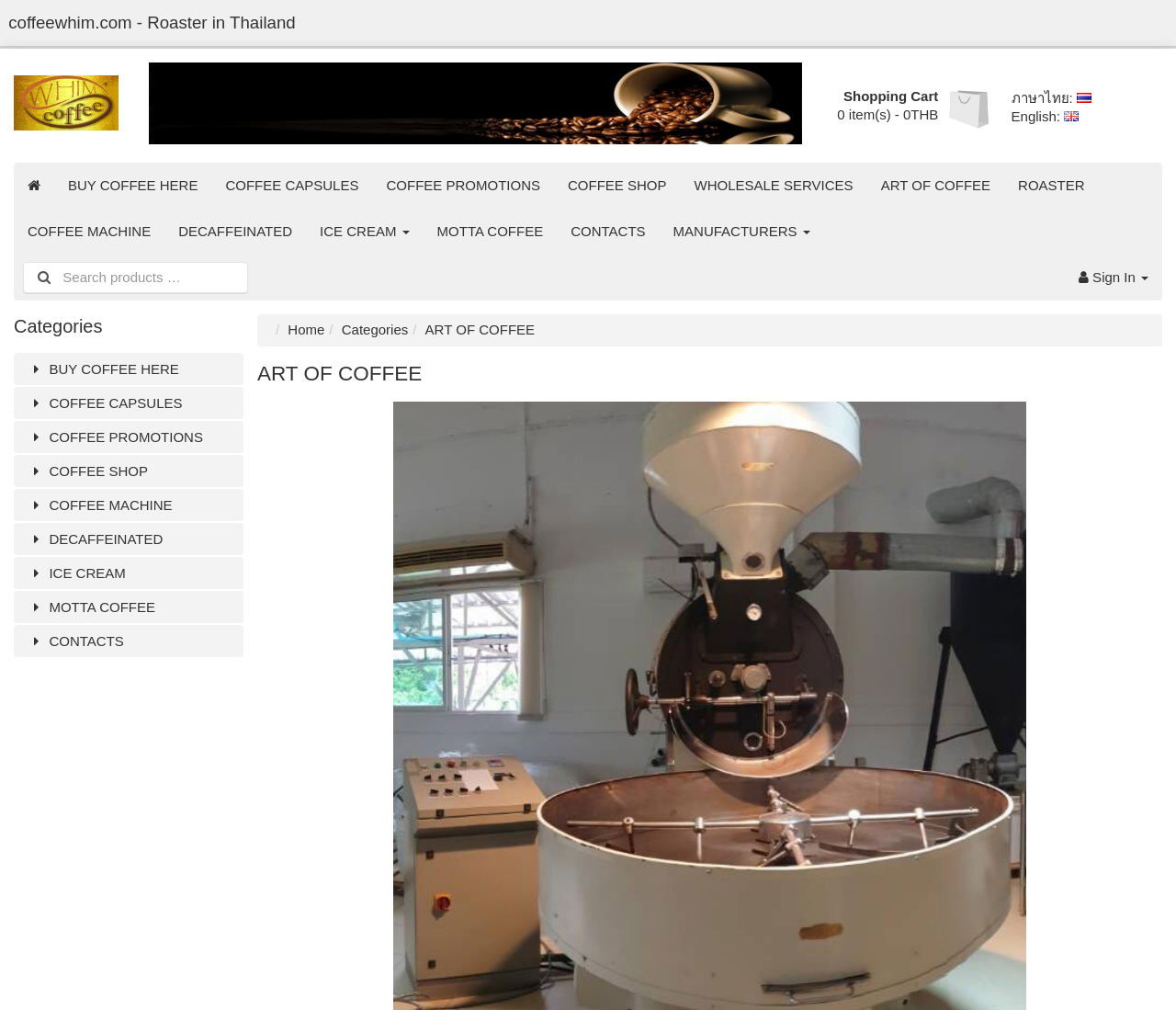Pinpoint the bounding box coordinates for the area that should be clicked to perform the following instruction: "Sign in".

[0.905, 0.252, 0.988, 0.297]